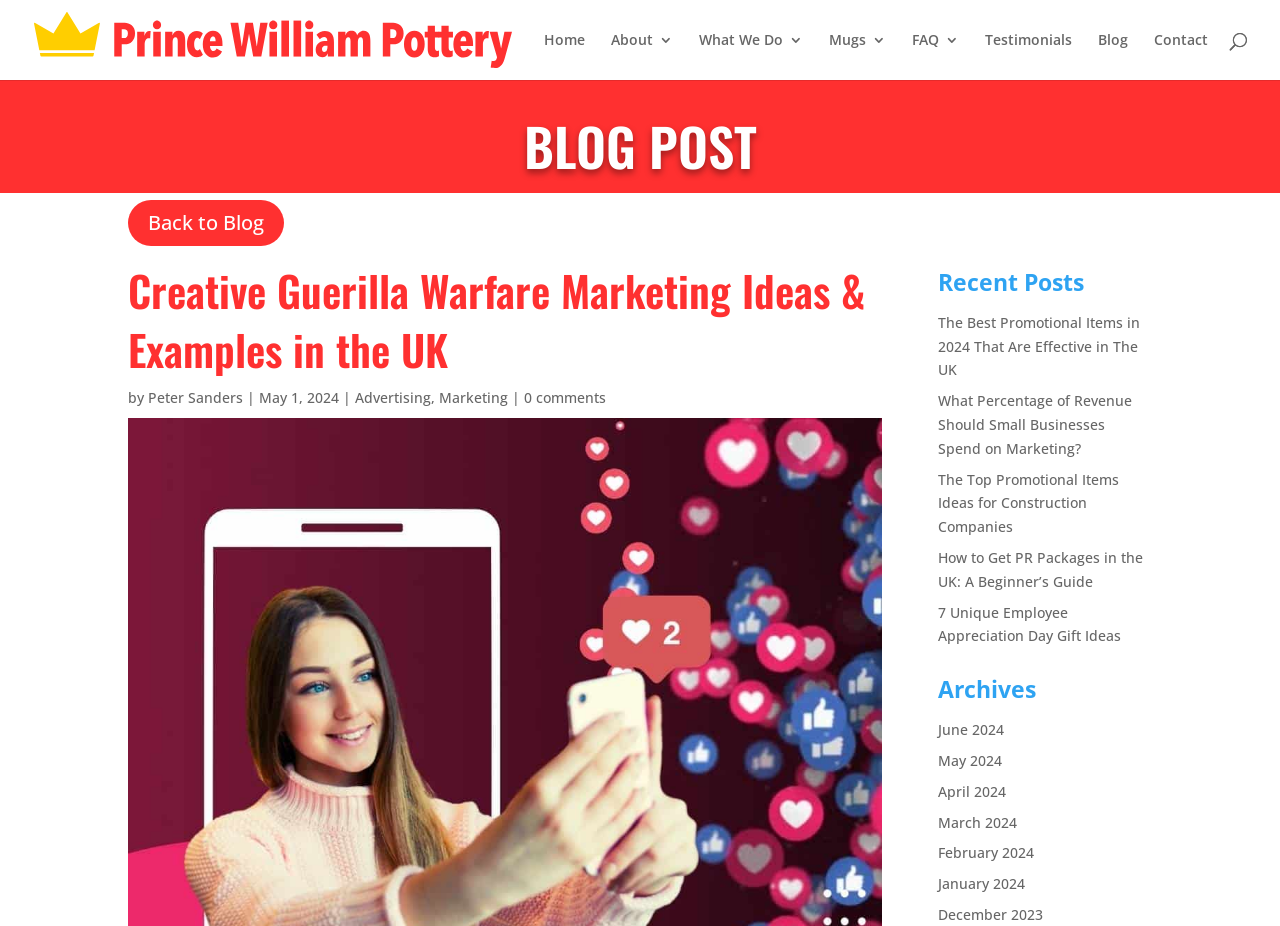What is the month of the latest archive?
Give a detailed and exhaustive answer to the question.

I looked at the 'Archives' section and found the latest month listed, which is June 2024.